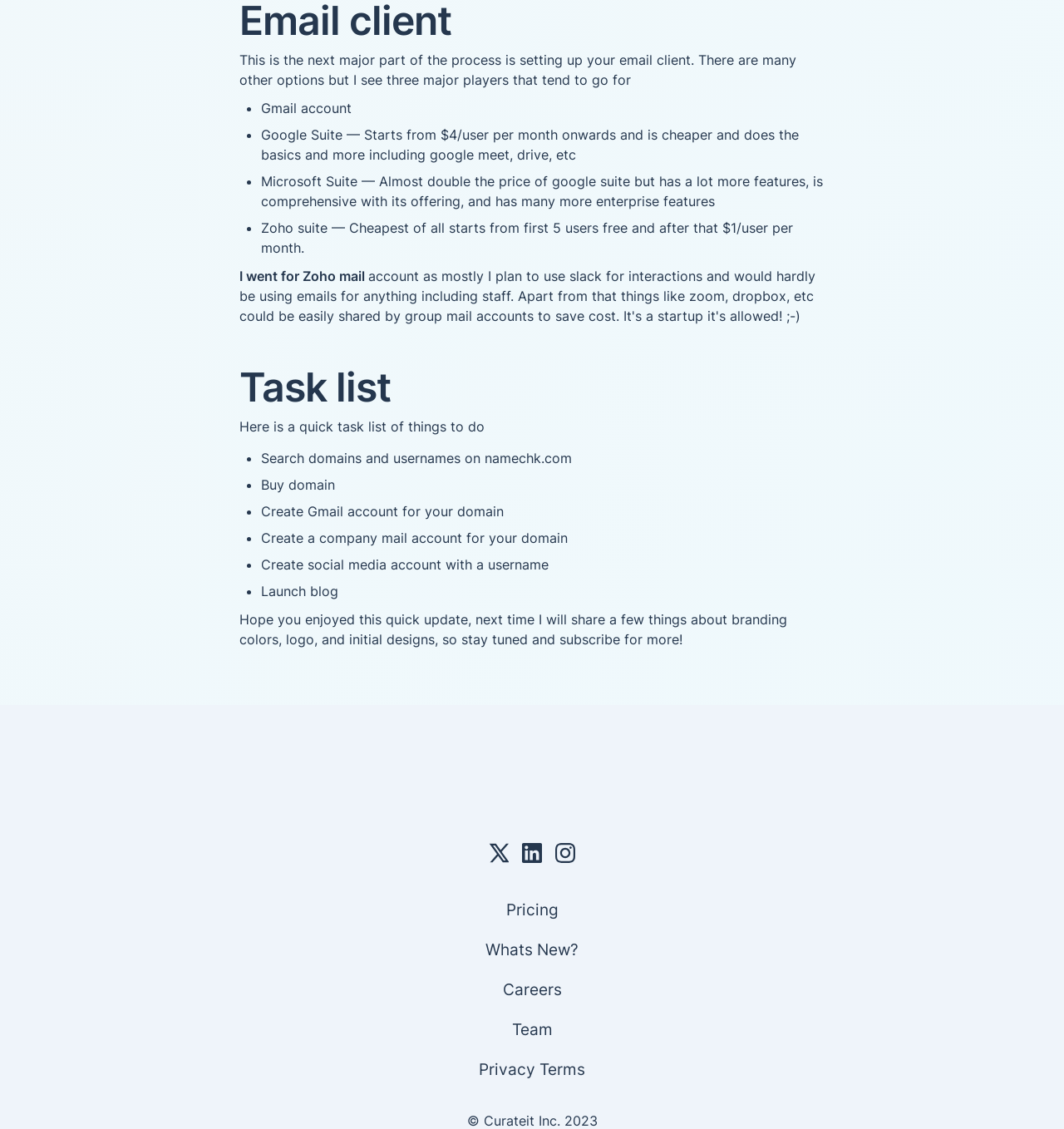Please provide a comprehensive answer to the question below using the information from the image: What is the company name mentioned at the bottom of the page?

The company name 'Curateit Inc.' is mentioned at the bottom of the page, along with the copyright year 2023.